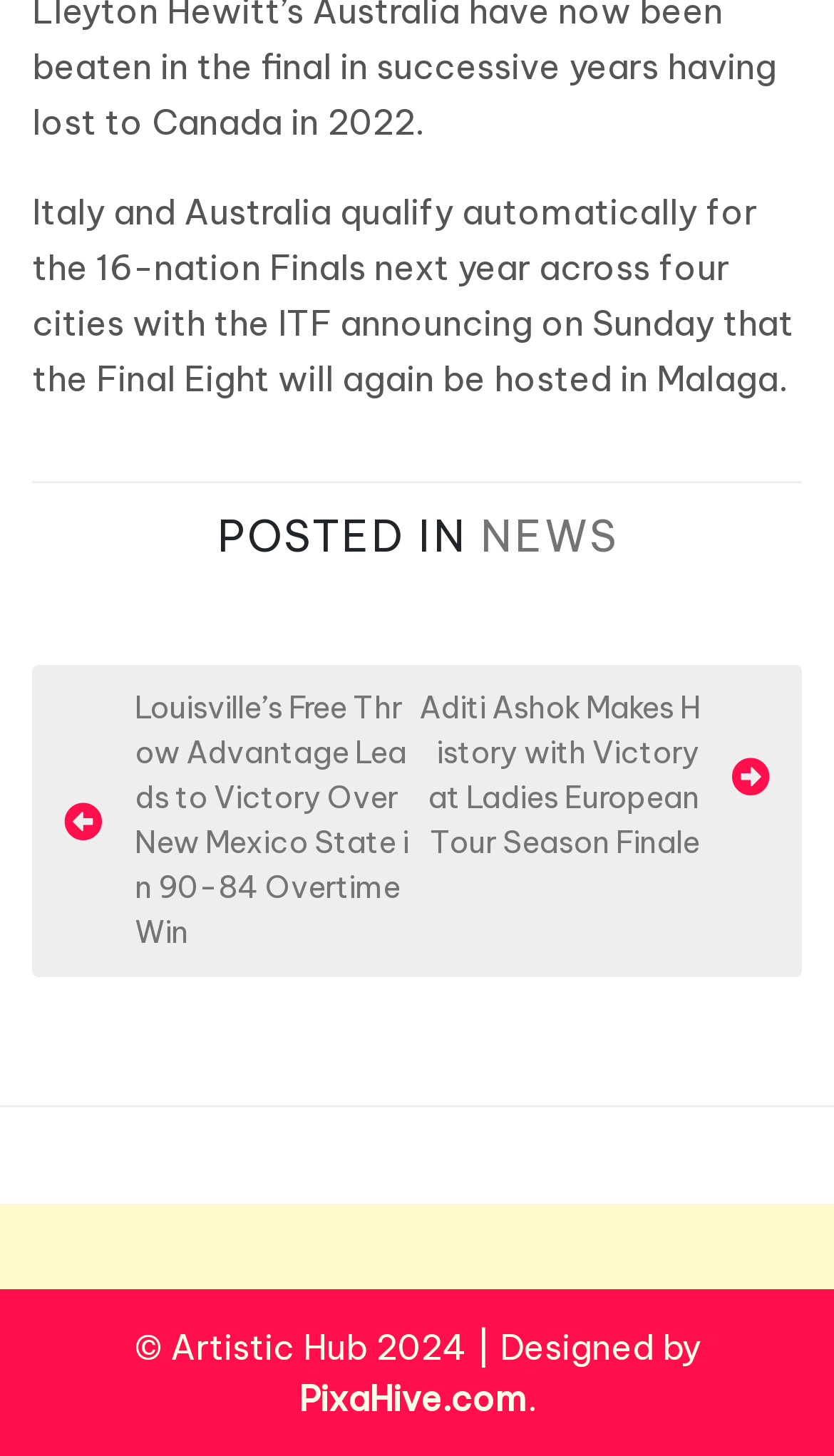Use a single word or phrase to answer the question: 
How many navigation links are there?

2